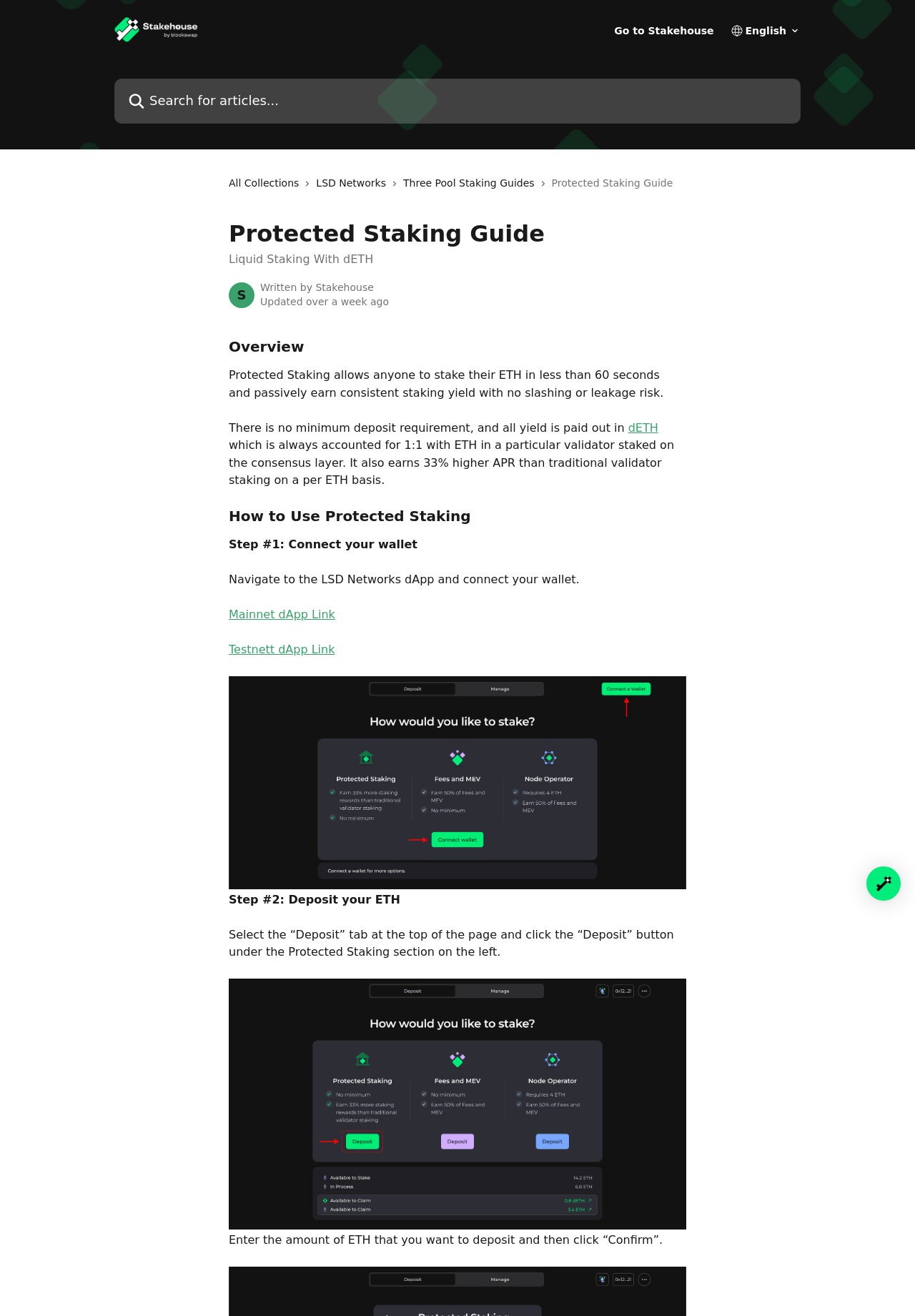What is the name of the website?
Based on the image, give a concise answer in the form of a single word or short phrase.

Stakehouse